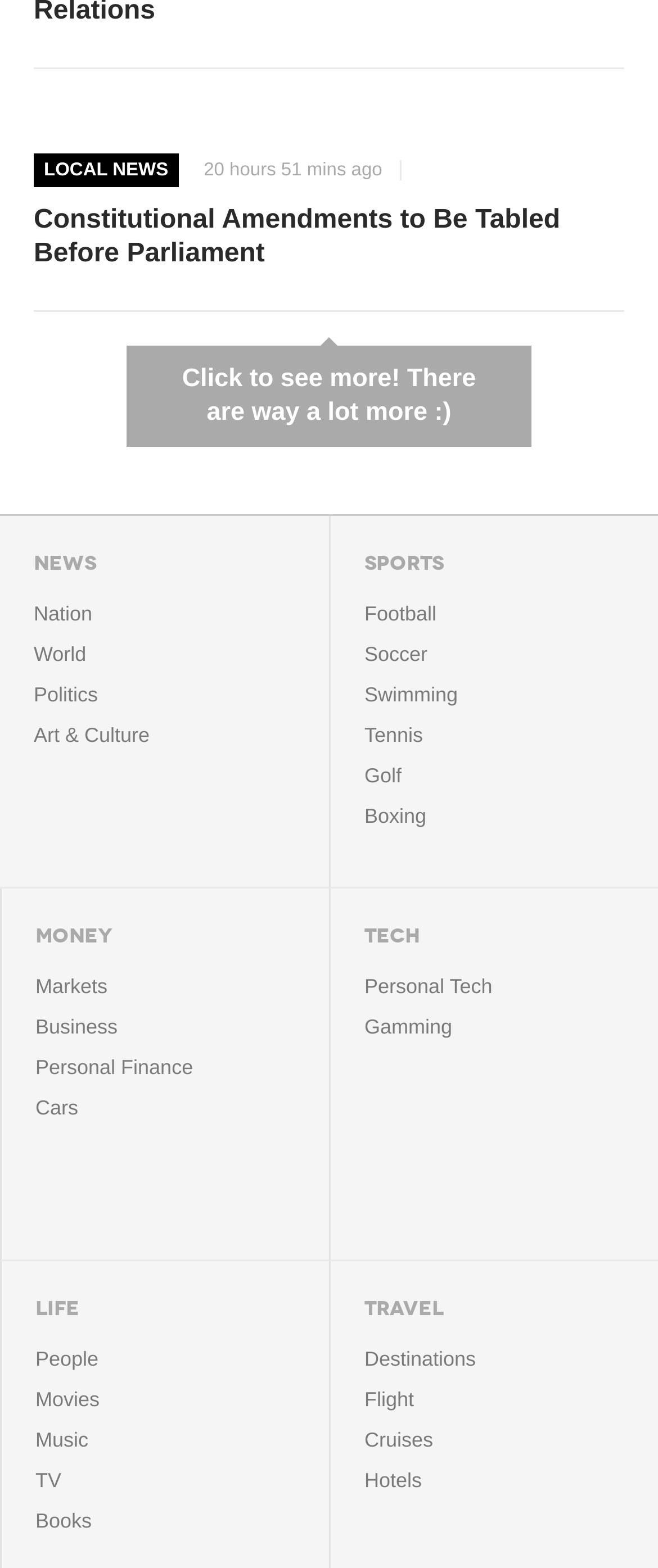Identify the bounding box coordinates necessary to click and complete the given instruction: "Click on LOCAL NEWS".

[0.059, 0.097, 0.263, 0.119]